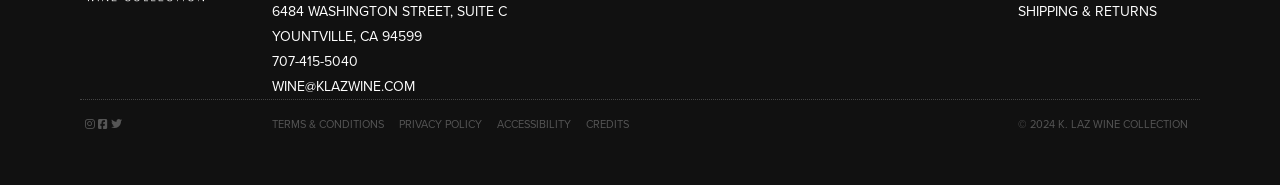Use a single word or phrase to answer the question:
What is the email address of K. Laz Wine Collection?

WINE@KLAZWINE.COM